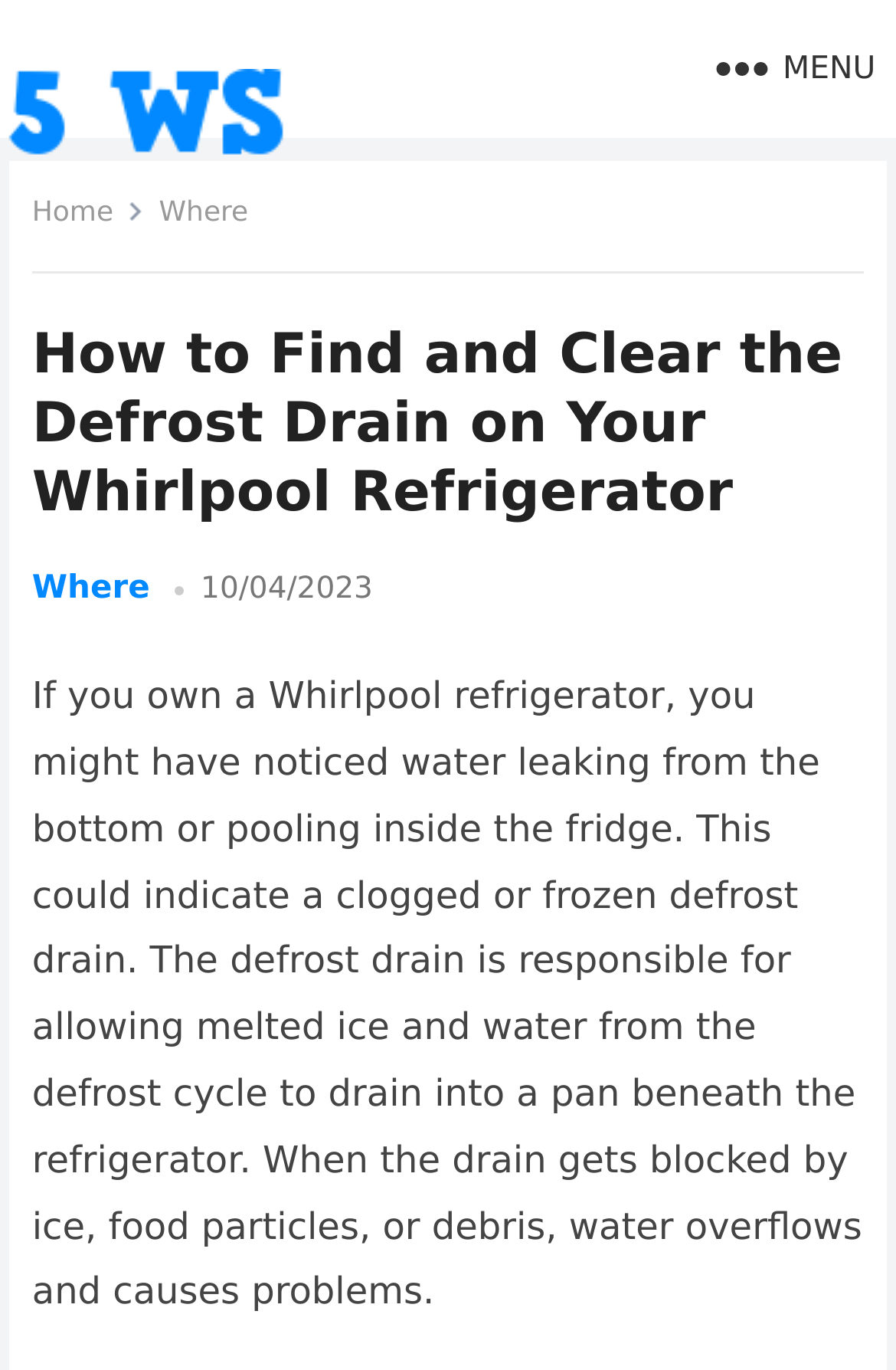Create a full and detailed caption for the entire webpage.

The webpage is about troubleshooting and fixing a common issue with Whirlpool refrigerators, specifically water leaking from the bottom or pooling inside the fridge due to a clogged or frozen defrost drain. 

At the top left of the page, there is a small image and a link labeled "5ws". On the top right, there is a button labeled "MENU" that, when expanded, reveals a set of links including "Home" and "Where". 

Below the menu button, there is a large header that spans almost the entire width of the page, containing the title "How to Find and Clear the Defrost Drain on Your Whirlpool Refrigerator". 

Underneath the title, there is a link labeled "Where" and a date "10/04/2023" displayed on the left and right sides, respectively. 

The main content of the page is a block of text that explains the issue of water leaking from the refrigerator and how it is related to a clogged or frozen defrost drain. This text is positioned below the title and date, and occupies most of the page's width.